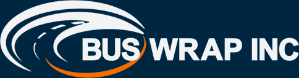Respond to the question below with a concise word or phrase:
What is the color of the swirl accentuating the 'WRAP' element?

orange